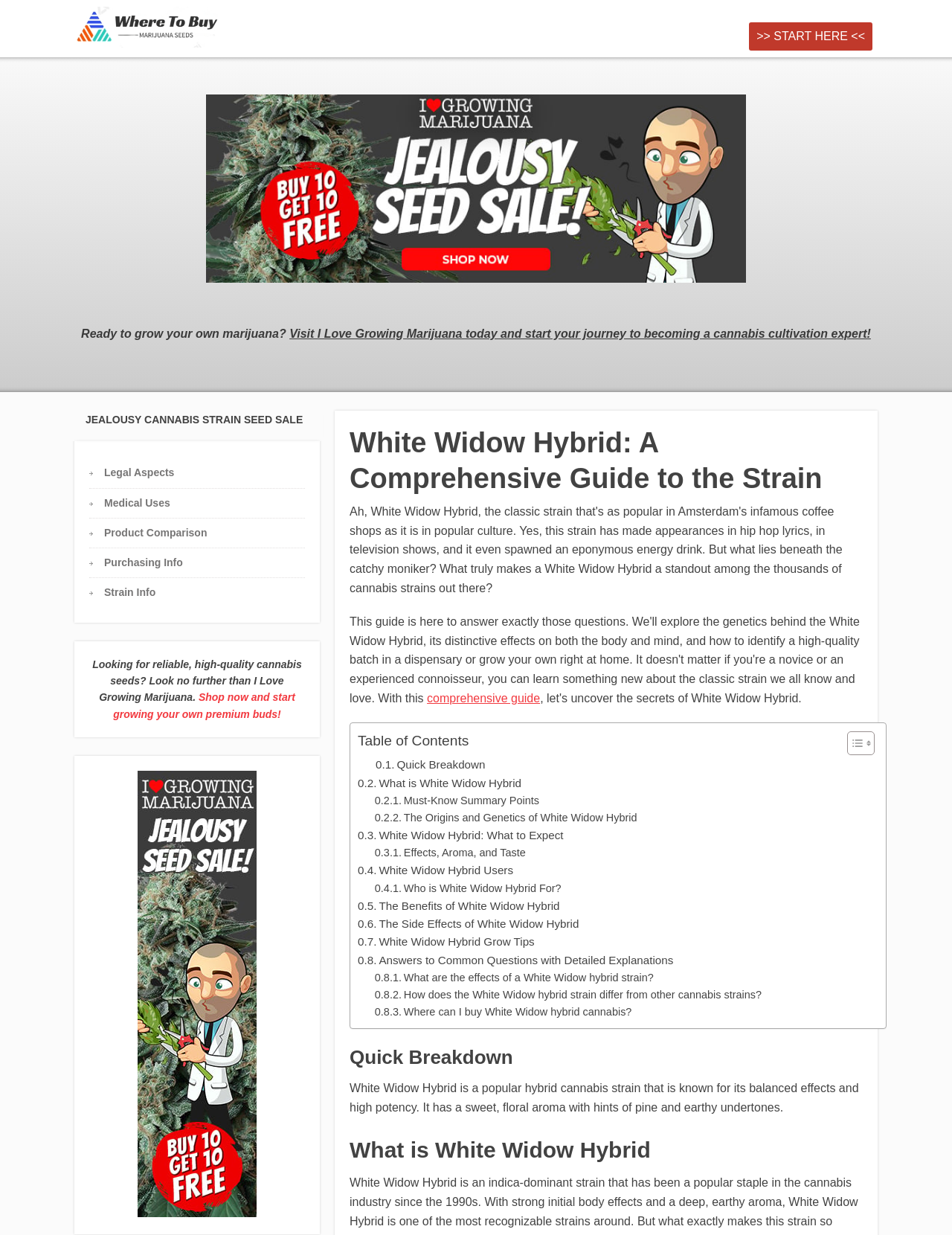Can you identify the bounding box coordinates of the clickable region needed to carry out this instruction: 'Visit I Love Growing Marijuana today'? The coordinates should be four float numbers within the range of 0 to 1, stated as [left, top, right, bottom].

[0.304, 0.265, 0.915, 0.275]